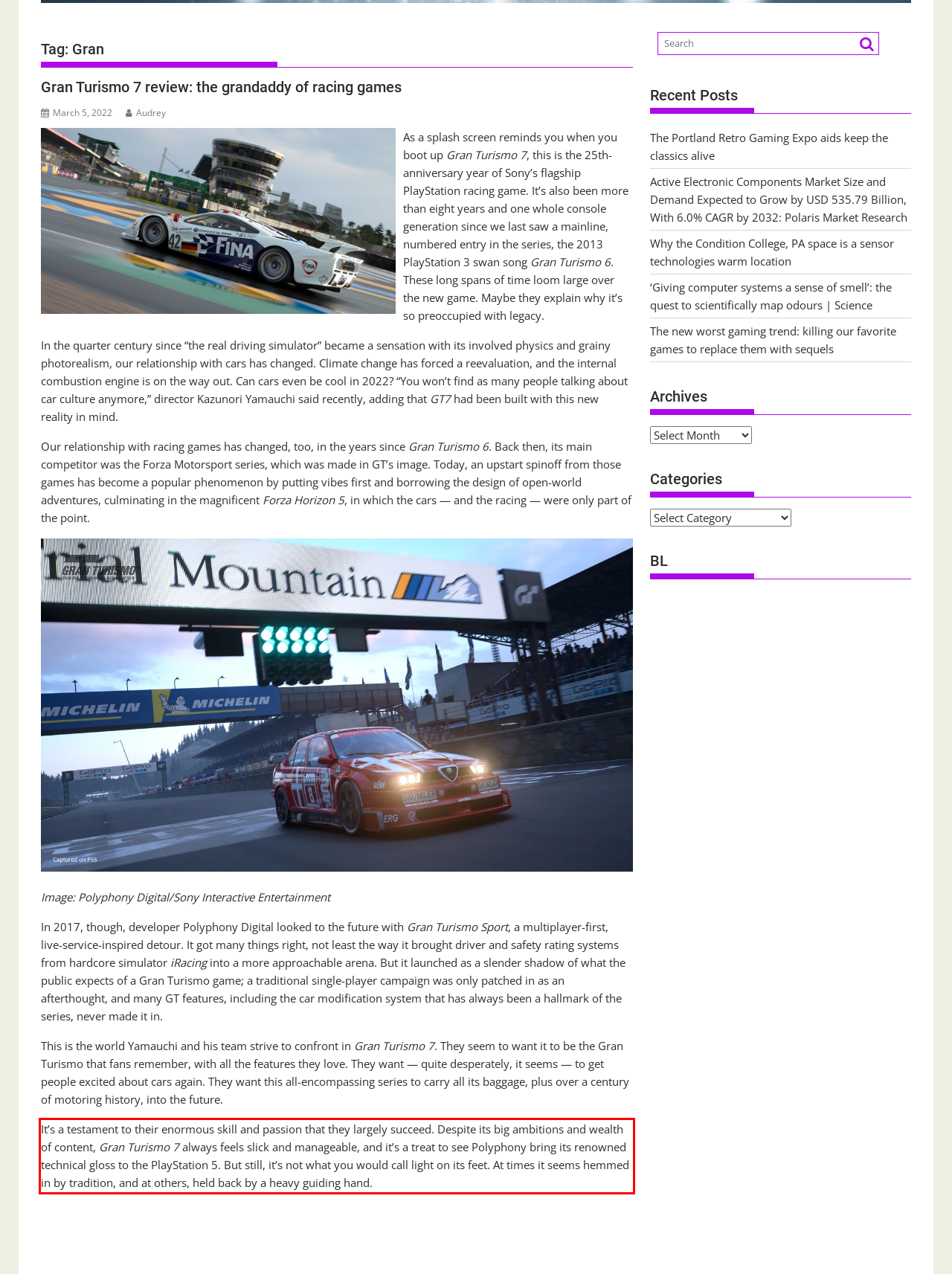Perform OCR on the text inside the red-bordered box in the provided screenshot and output the content.

It’s a testament to their enormous skill and passion that they largely succeed. Despite its big ambitions and wealth of content, Gran Turismo 7 always feels slick and manageable, and it’s a treat to see Polyphony bring its renowned technical gloss to the PlayStation 5. But still, it’s not what you would call light on its feet. At times it seems hemmed in by tradition, and at others, held back by a heavy guiding hand.